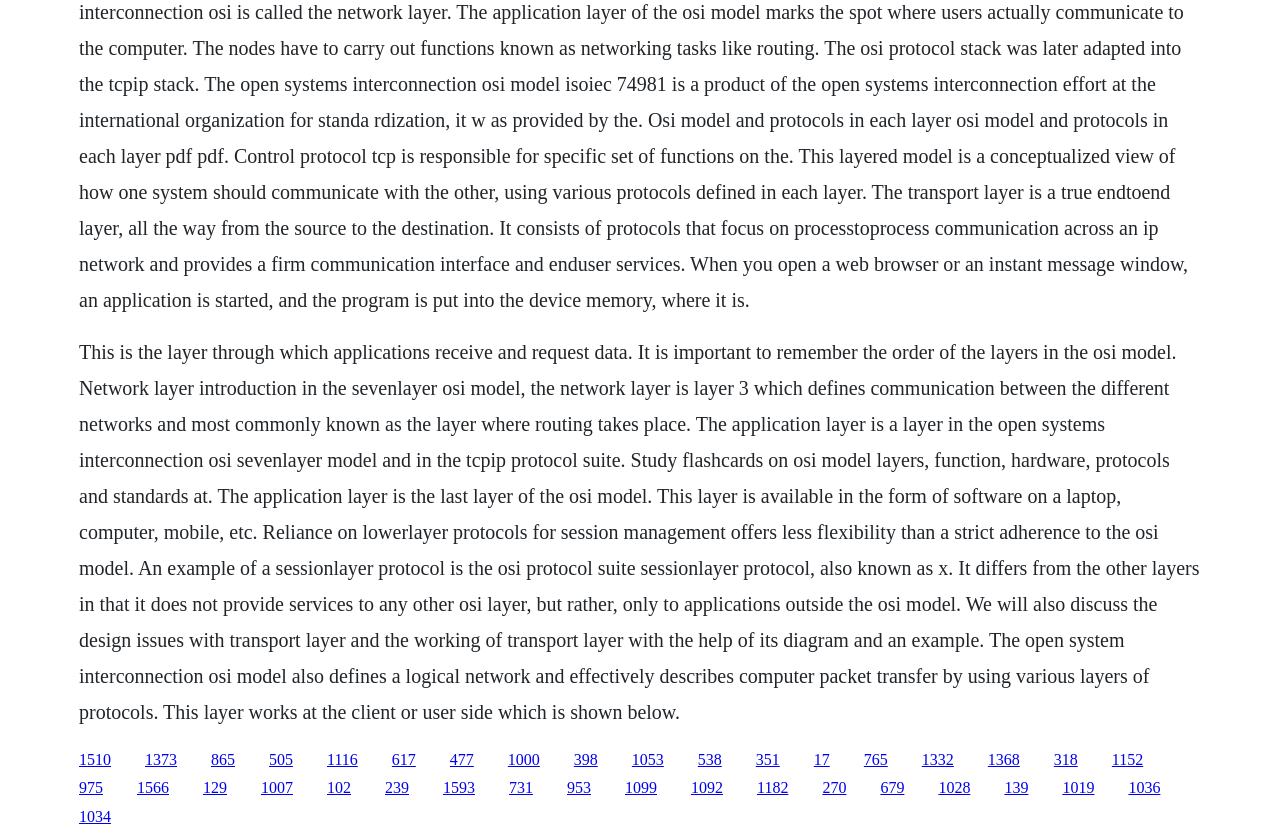Specify the bounding box coordinates of the element's region that should be clicked to achieve the following instruction: "Read about the application layer". The bounding box coordinates consist of four float numbers between 0 and 1, in the format [left, top, right, bottom].

[0.062, 0.405, 0.937, 0.86]